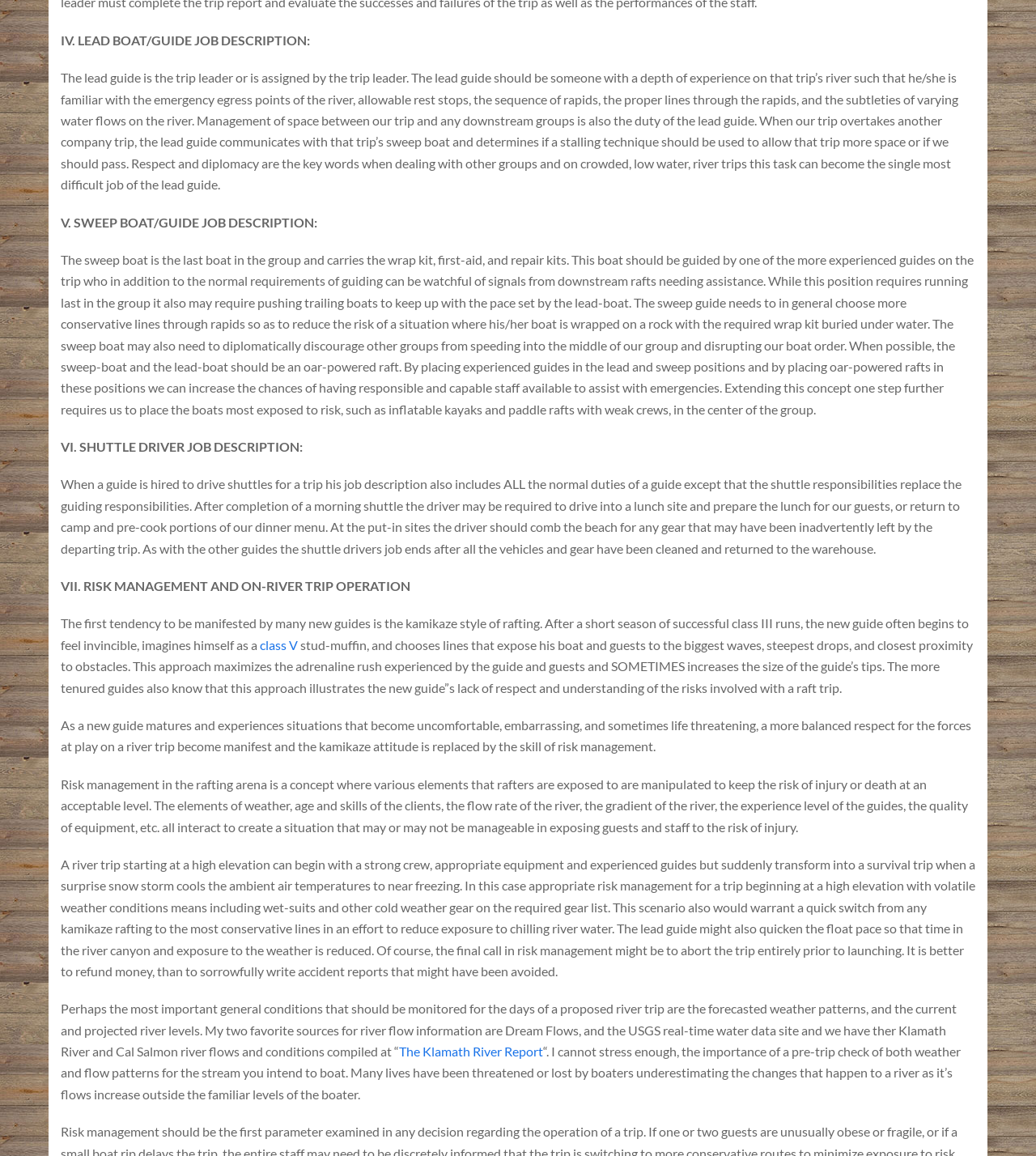Respond to the question below with a single word or phrase: What is the duty of the sweep boat?

Carry wrap kit